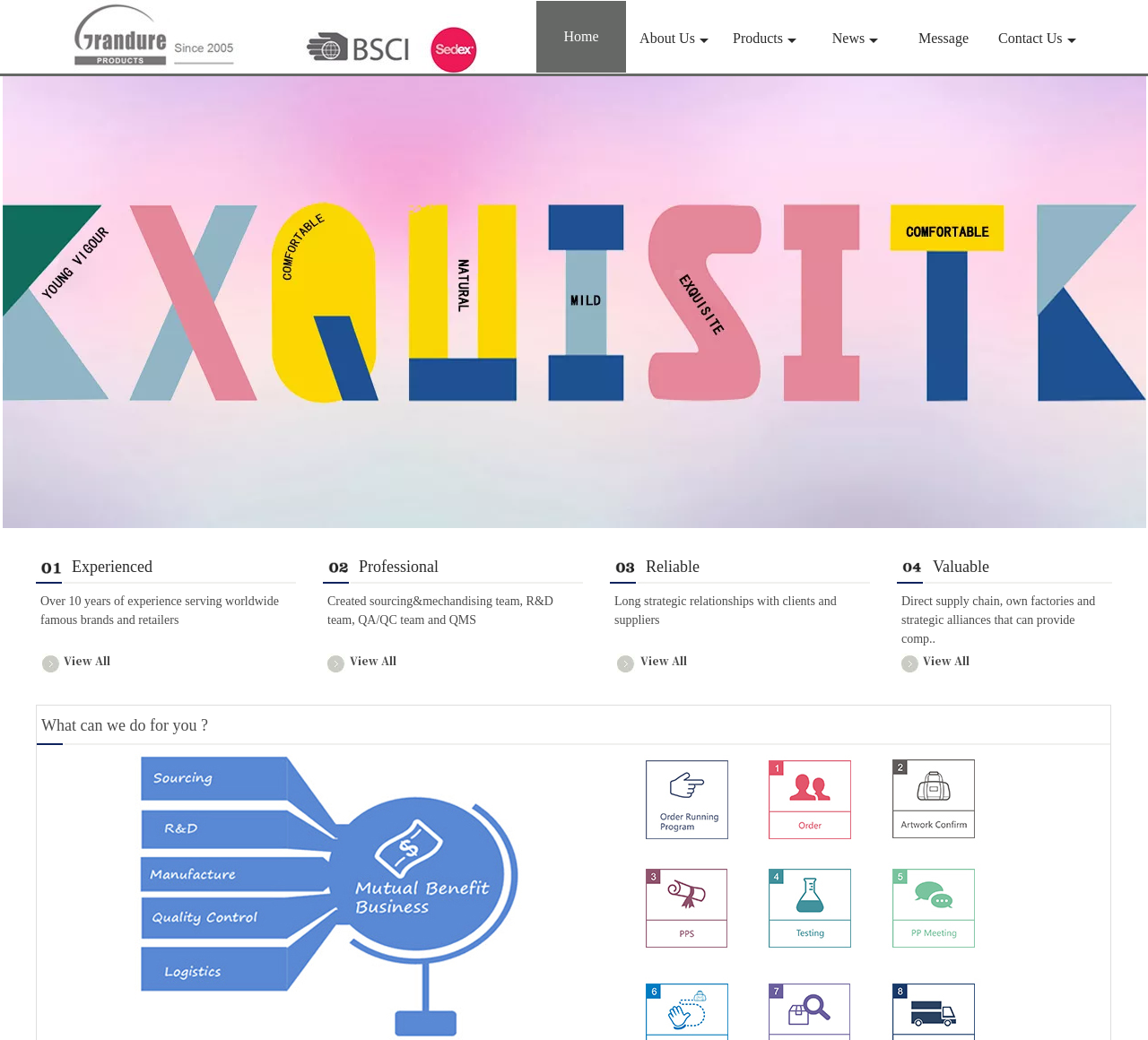Locate the bounding box coordinates of the clickable element to fulfill the following instruction: "Read News". Provide the coordinates as four float numbers between 0 and 1 in the format [left, top, right, bottom].

[0.712, 0.003, 0.774, 0.072]